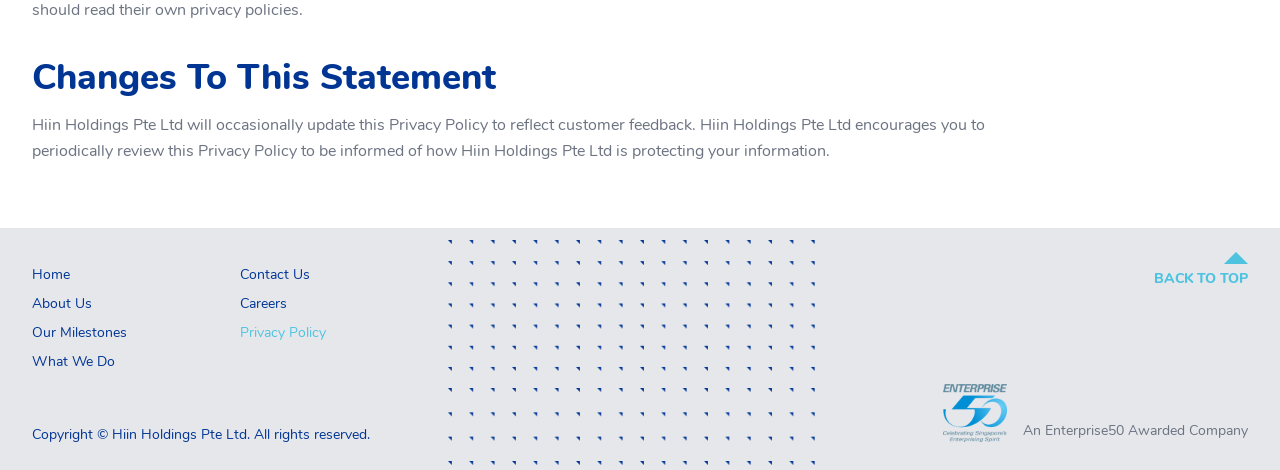Identify the bounding box coordinates of the clickable region to carry out the given instruction: "go back to top".

[0.902, 0.569, 0.975, 0.614]